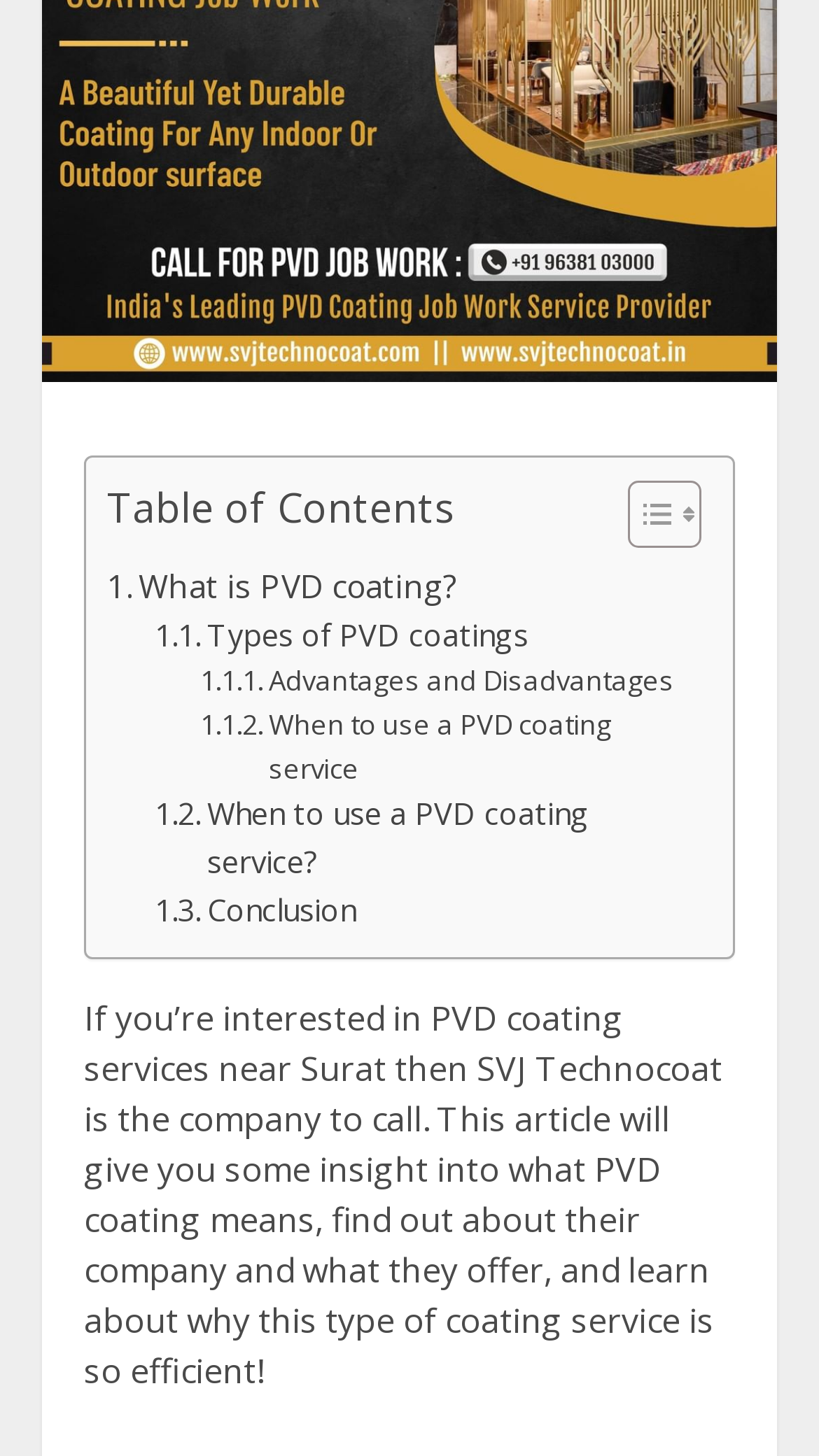Determine the bounding box coordinates for the HTML element described here: "Advantages and Disadvantages".

[0.245, 0.453, 0.823, 0.483]